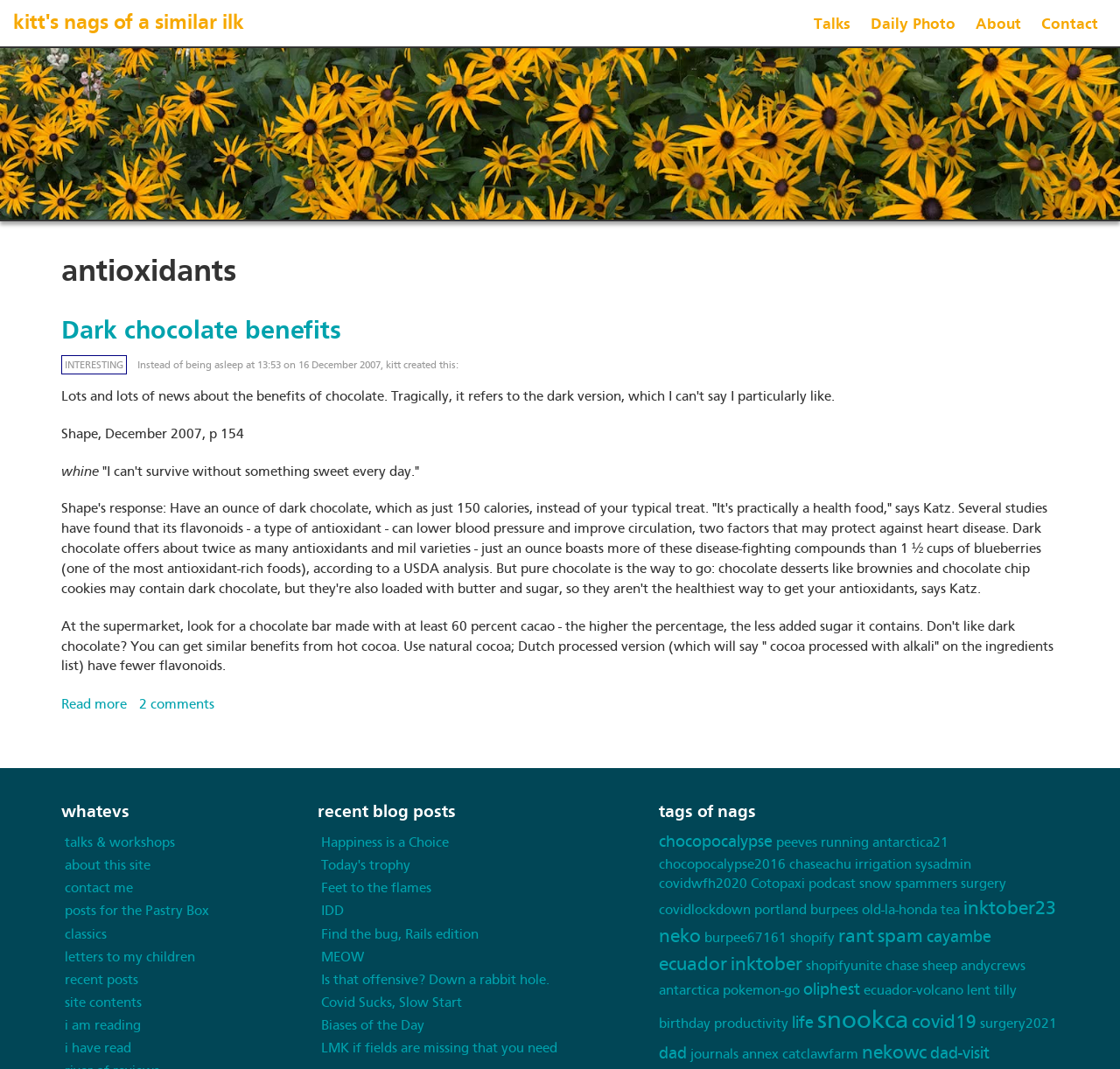How many recent blog posts are listed on the webpage?
Could you please answer the question thoroughly and with as much detail as possible?

The webpage has a section 'recent blog posts' which lists 10 recent blog posts with their corresponding links.